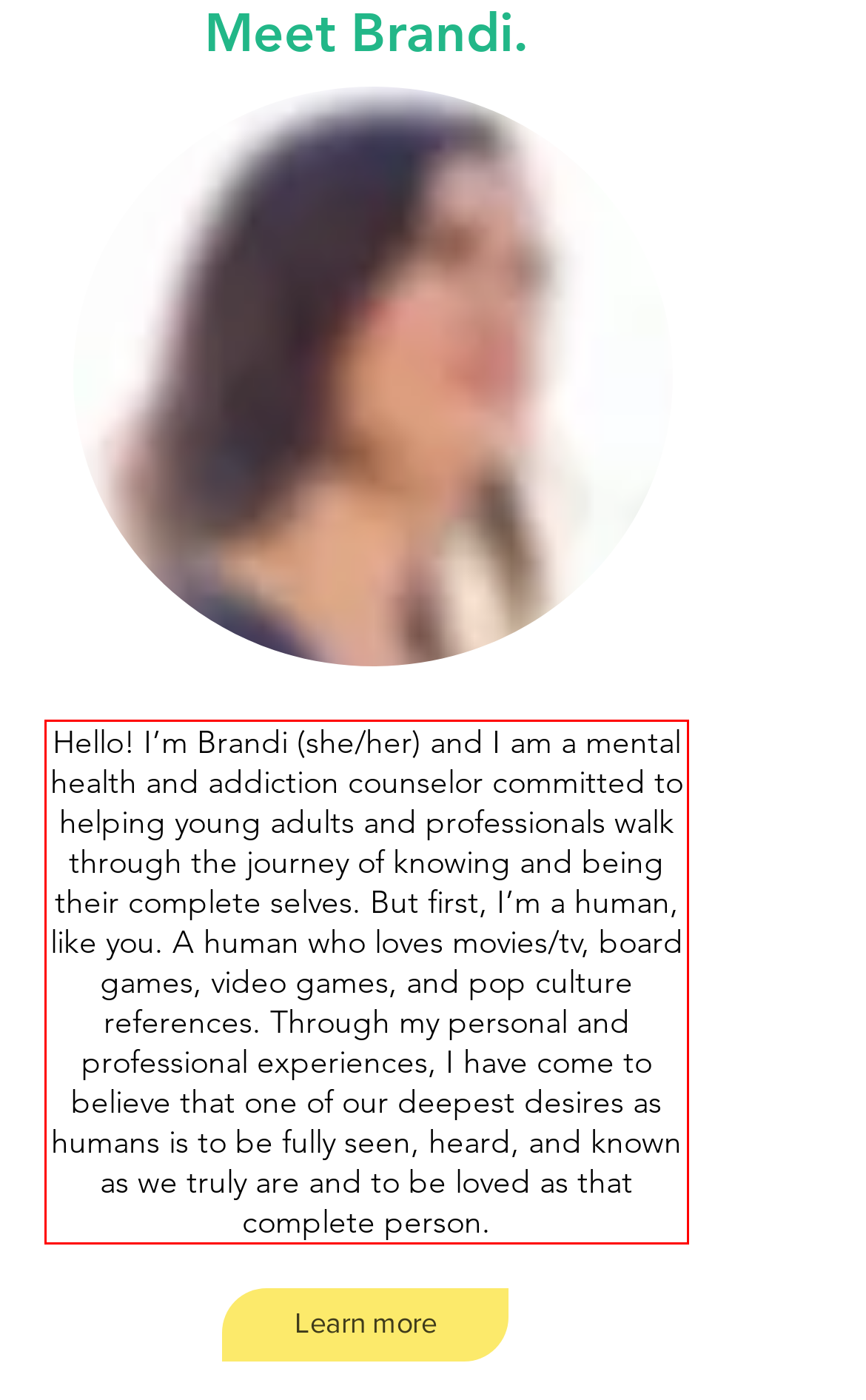By examining the provided screenshot of a webpage, recognize the text within the red bounding box and generate its text content.

Hello! I’m Brandi (she/her) and I am a mental health and addiction counselor committed to helping young adults and professionals walk through the journey of knowing and being their complete selves. But first, I’m a human, like you. A human who loves movies/tv, board games, video games, and pop culture references. Through my personal and professional experiences, I have come to believe that one of our deepest desires as humans is to be fully seen, heard, and known as we truly are and to be loved as that complete person.